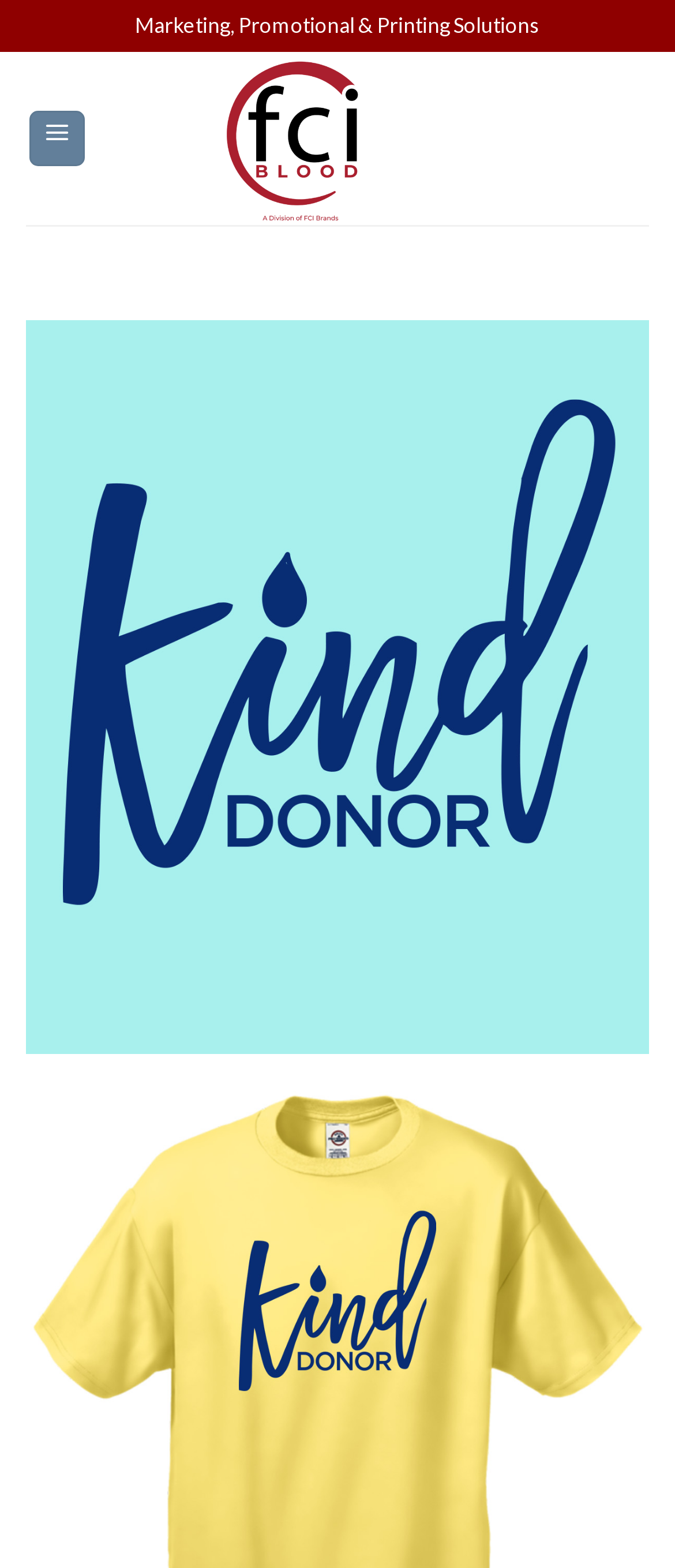How many links are in the main menu?
Look at the image and provide a short answer using one word or a phrase.

3